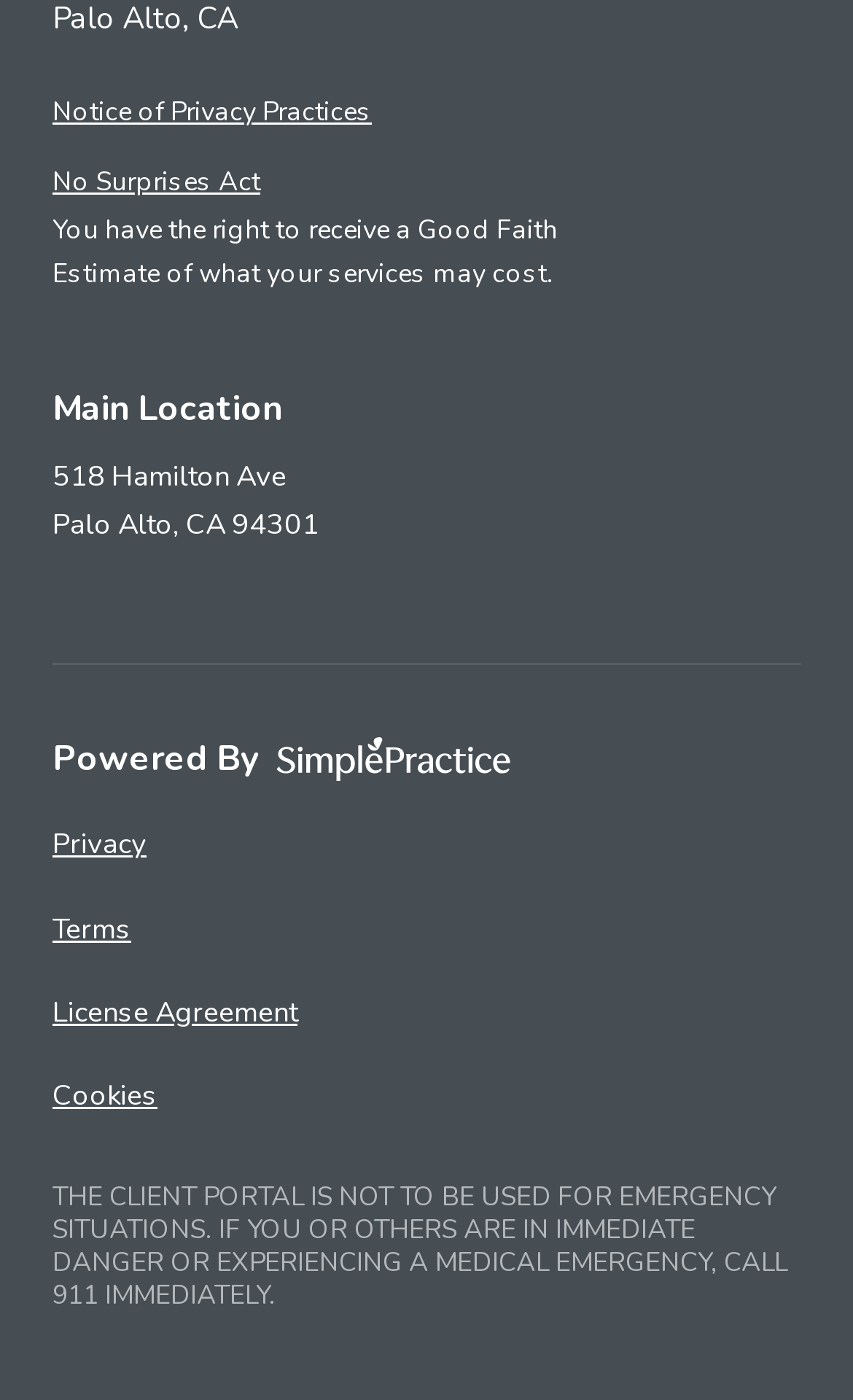Answer in one word or a short phrase: 
What is the name of the company powering the website?

SimplePractice